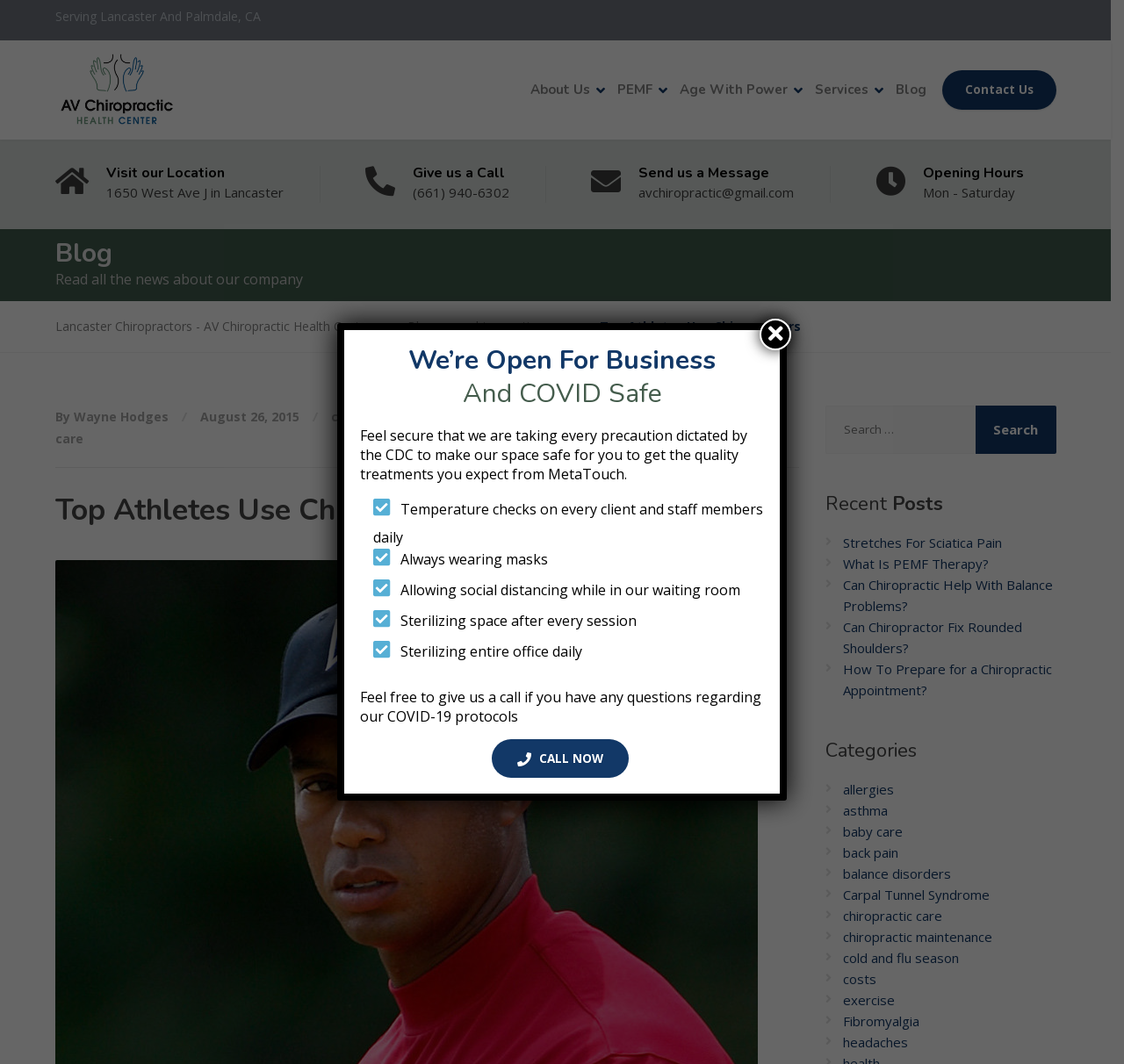Refer to the screenshot and give an in-depth answer to this question: What is the name of the chiropractic health center?

I found the answer by looking at the link 'Lancaster Chiropractors - AV Chiropractic Health Center' which is located in the LayoutTable with the description 'Main Navigation'.